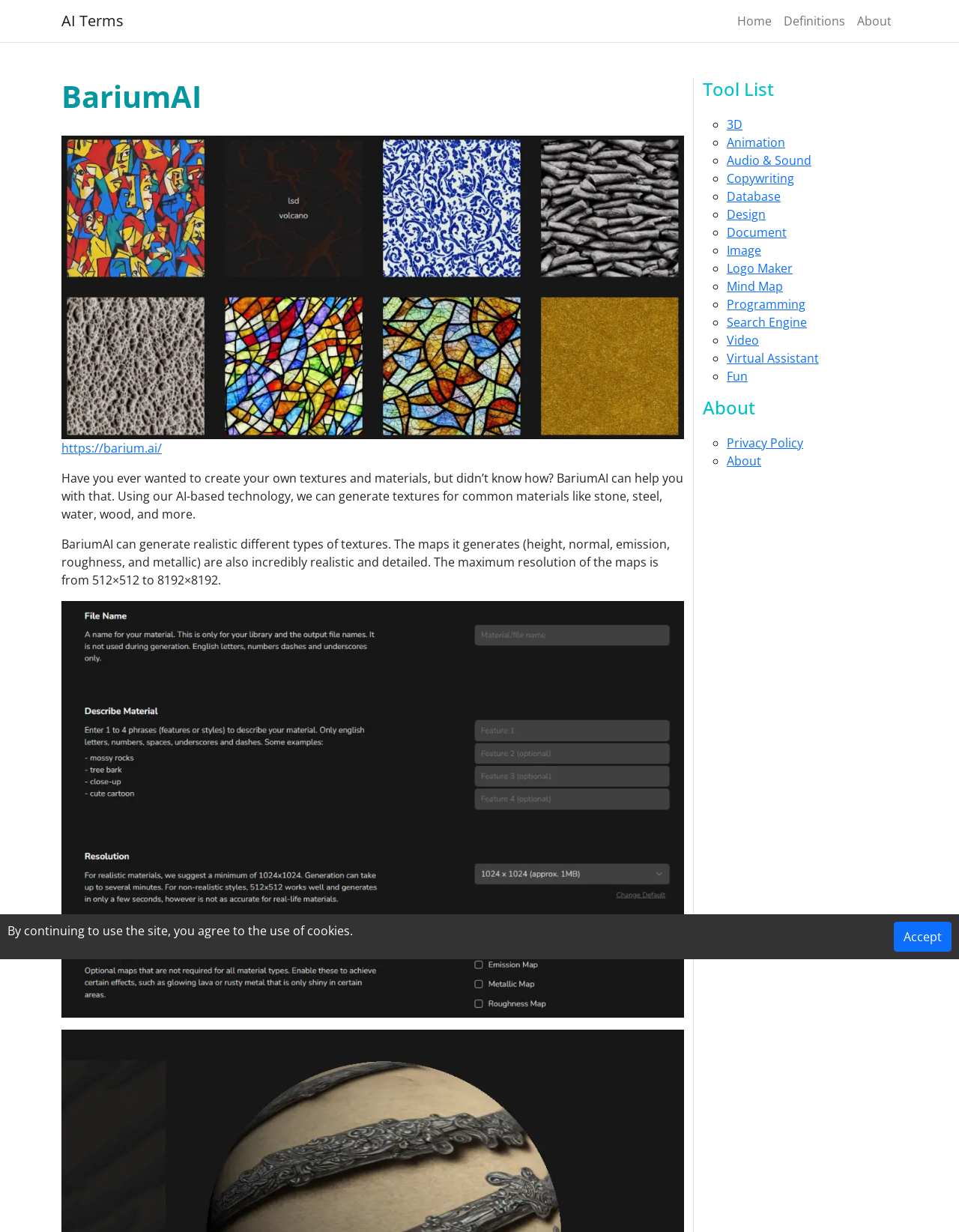Can you provide the bounding box coordinates for the element that should be clicked to implement the instruction: "Click on the '3D' link"?

[0.758, 0.094, 0.774, 0.108]